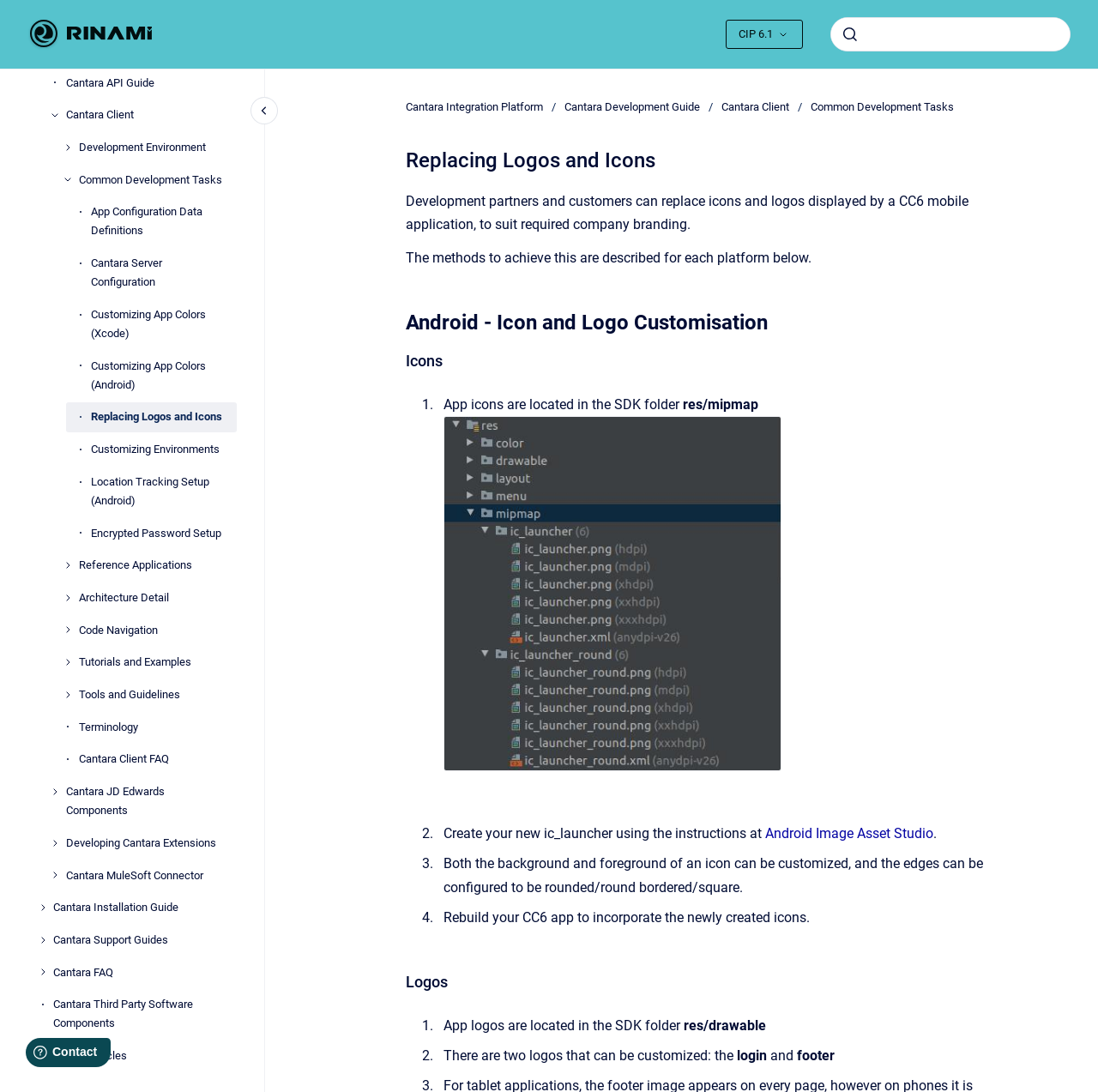What is the location of app icons in the SDK folder?
Could you give a comprehensive explanation in response to this question?

According to the webpage content, app icons are located in the SDK folder, specifically in the 'res/mipmap' directory.